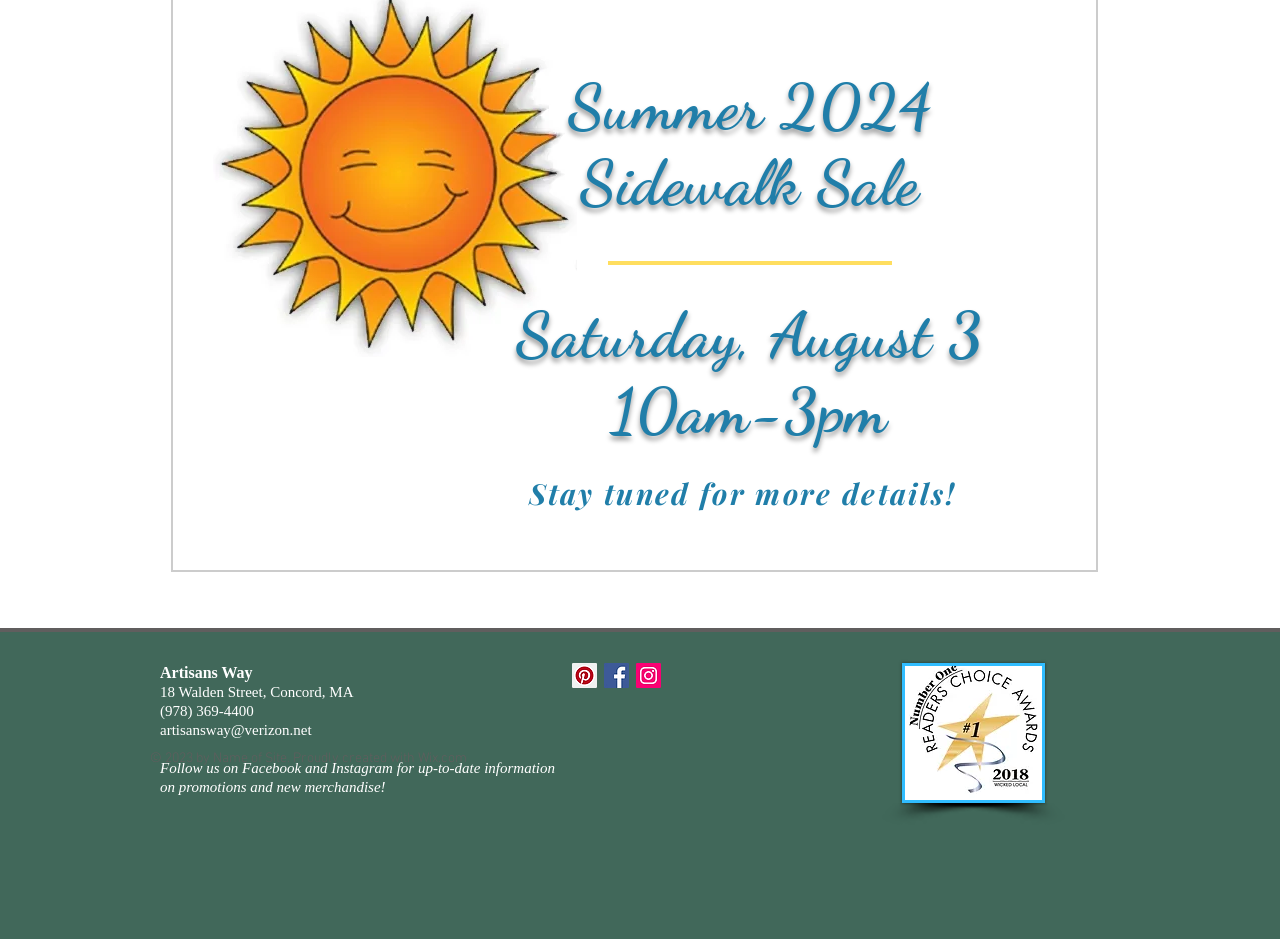Extract the bounding box coordinates for the UI element described by the text: "The Good Pope John XXIII". The coordinates should be in the form of [left, top, right, bottom] with values between 0 and 1.

None